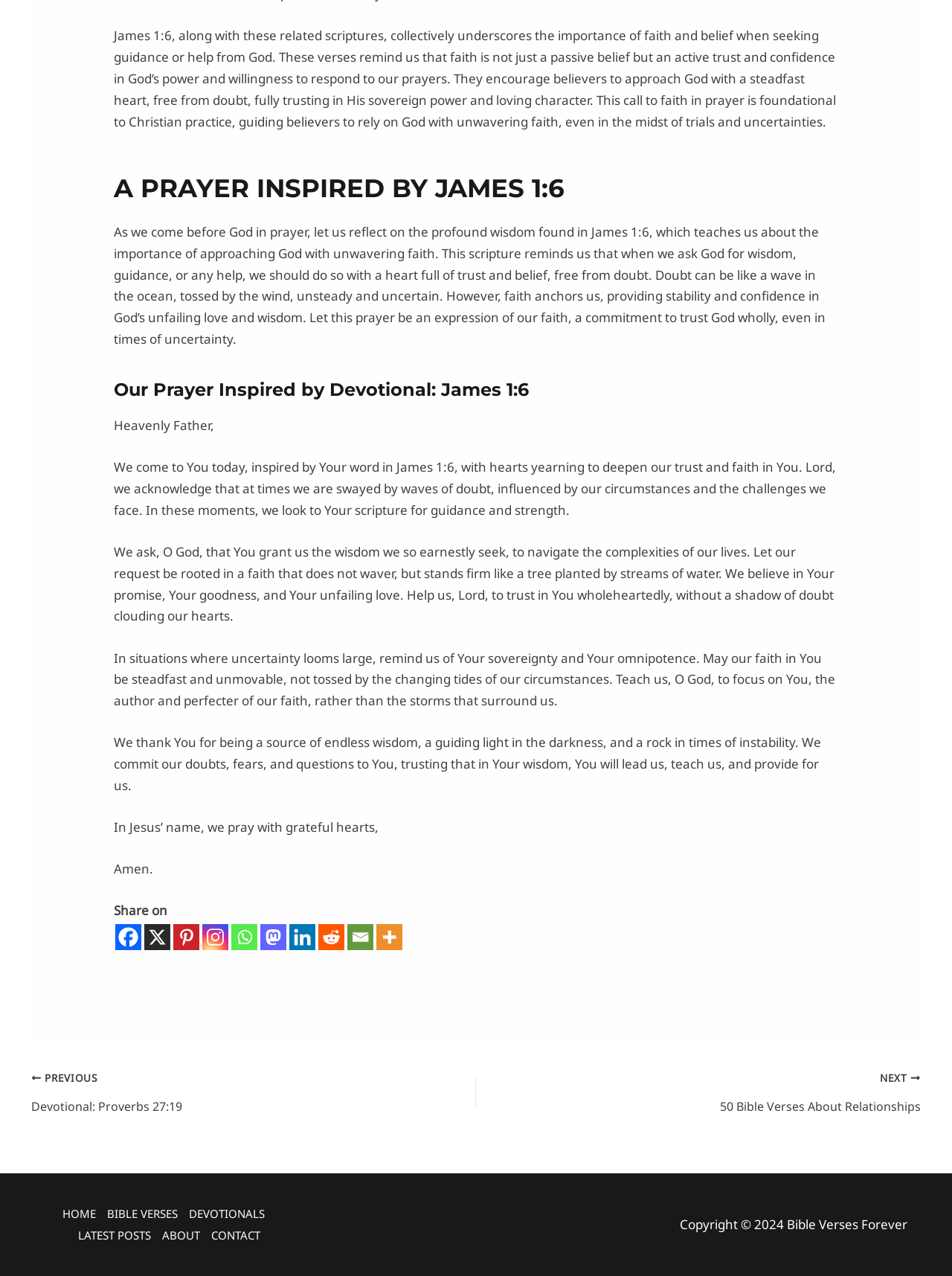Please find the bounding box coordinates of the clickable region needed to complete the following instruction: "Share on Facebook". The bounding box coordinates must consist of four float numbers between 0 and 1, i.e., [left, top, right, bottom].

[0.121, 0.724, 0.149, 0.745]